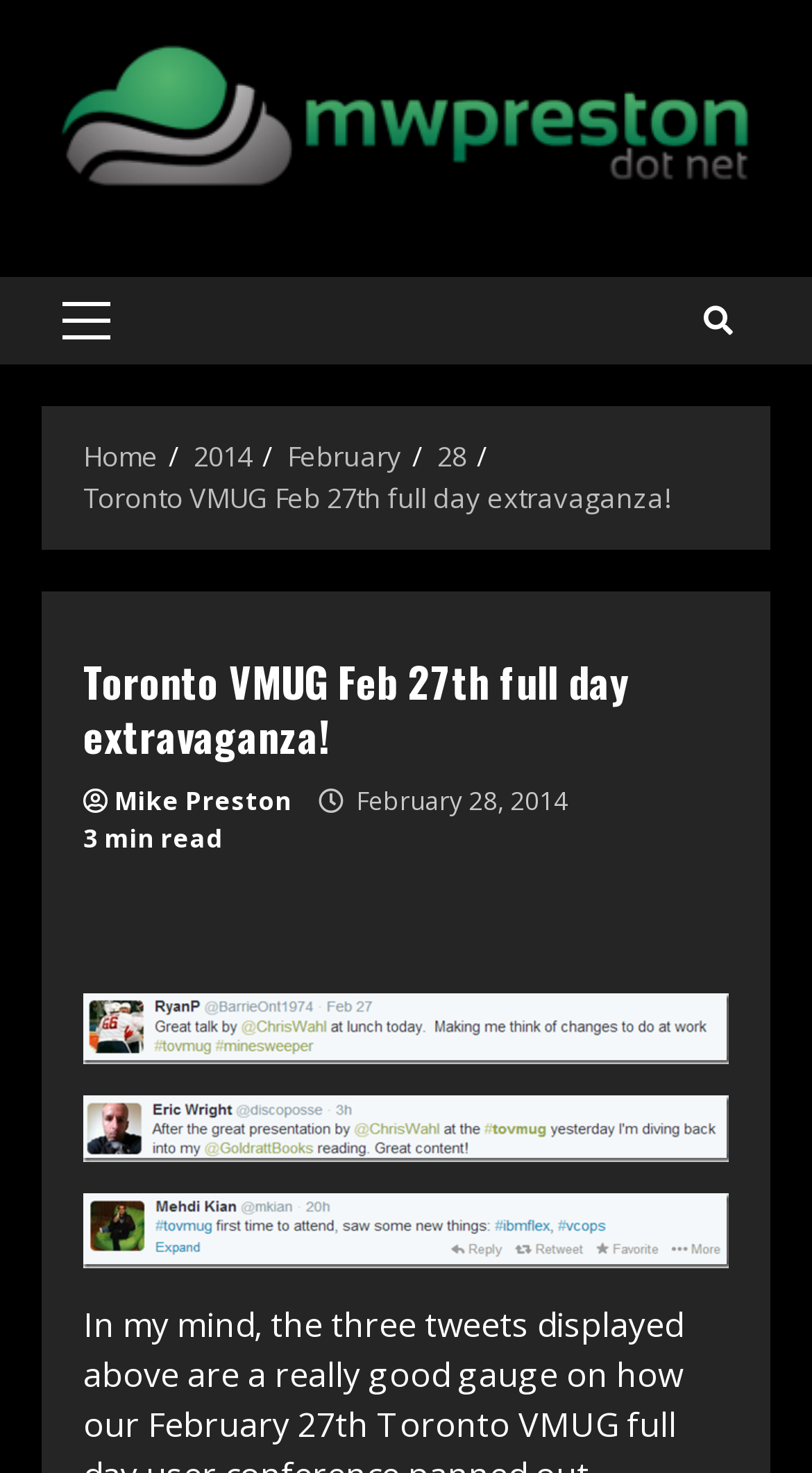Determine the bounding box coordinates of the region to click in order to accomplish the following instruction: "go to mwpreston dot net". Provide the coordinates as four float numbers between 0 and 1, specifically [left, top, right, bottom].

[0.064, 0.062, 0.936, 0.093]